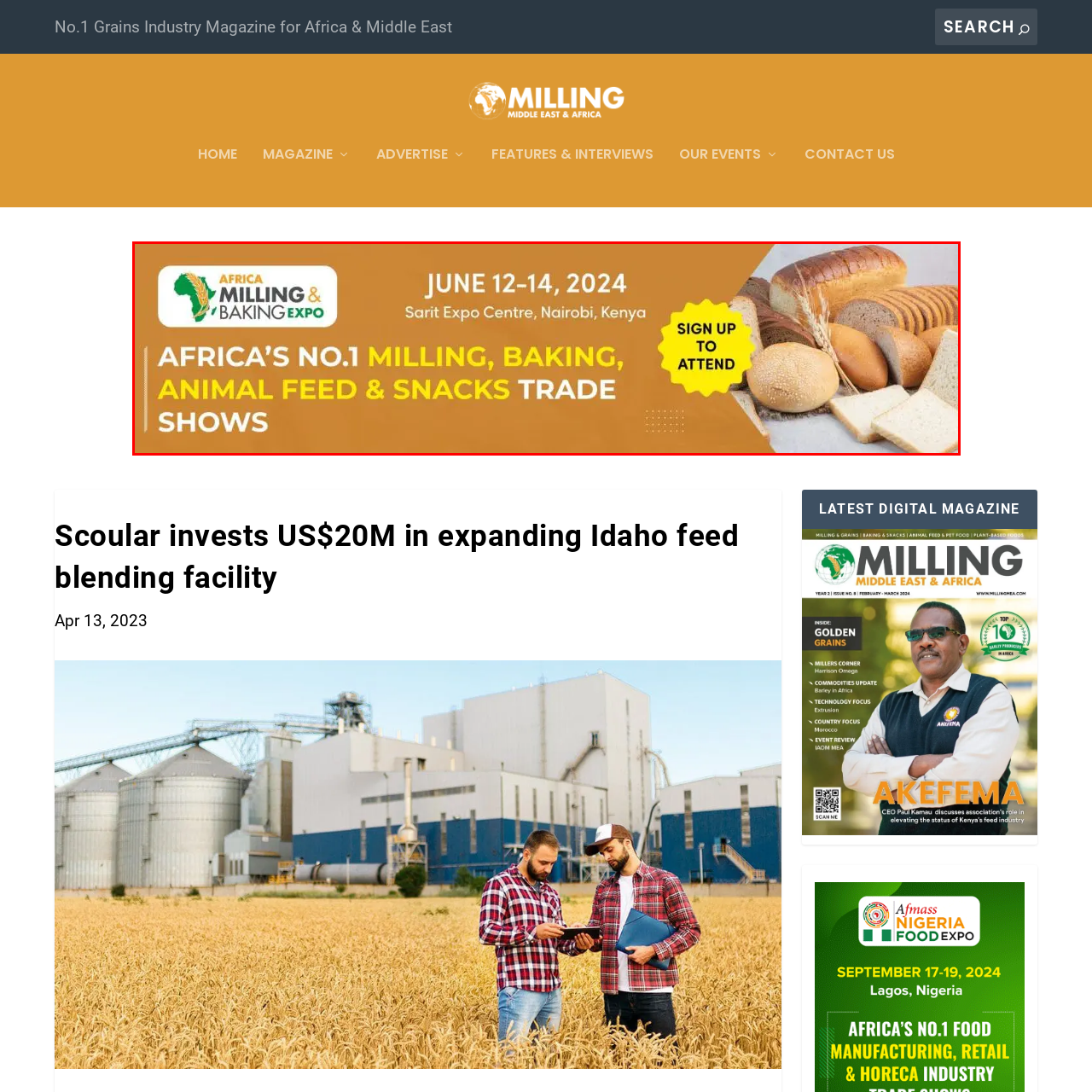Direct your attention to the image enclosed by the red boundary, What is the purpose of the vibrant yellow badge? 
Answer concisely using a single word or phrase.

To invite viewers to sign up to attend